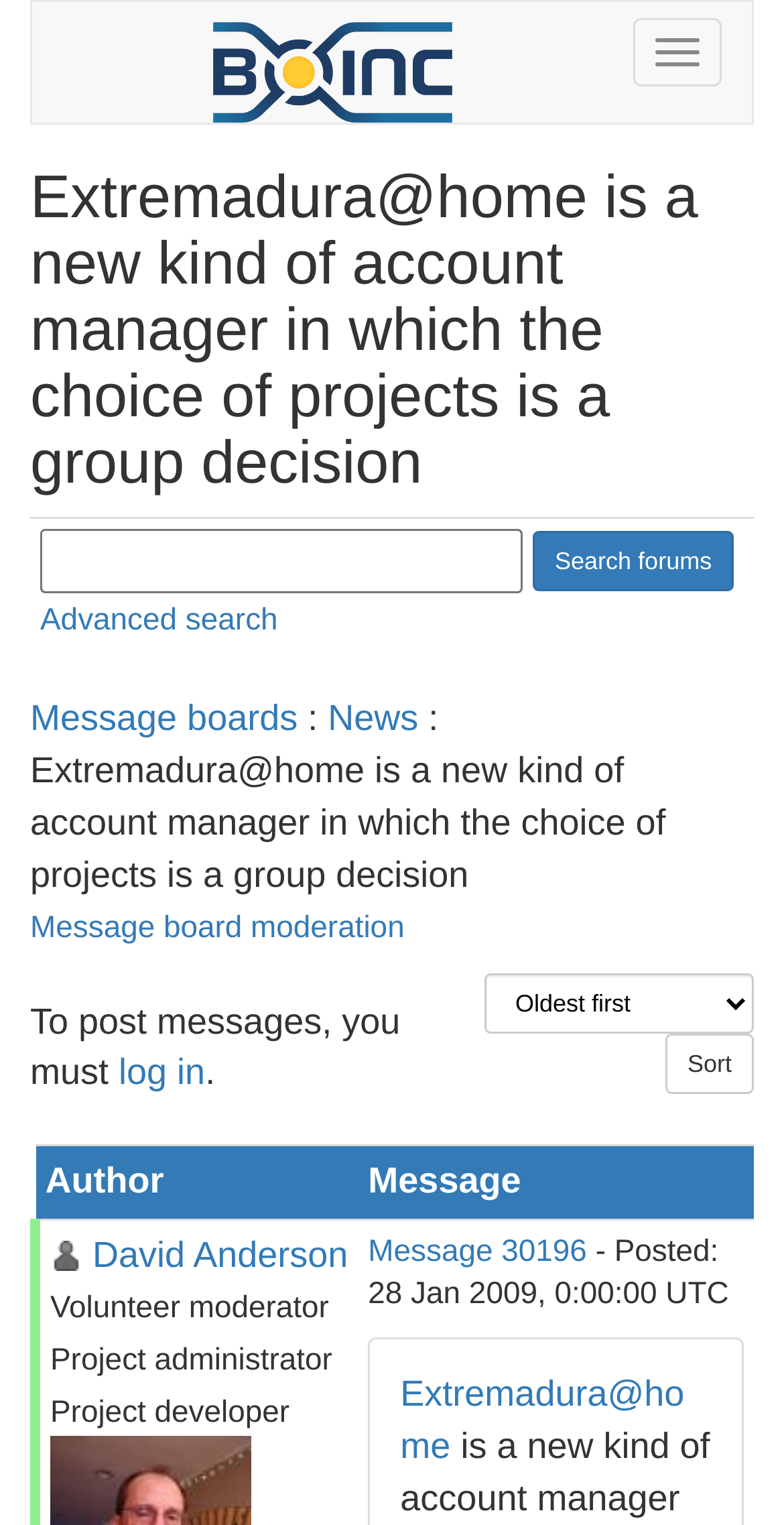Illustrate the webpage thoroughly, mentioning all important details.

The webpage appears to be a profile page for a user named David Anderson, who is a volunteer moderator, project administrator, and project developer. At the top left, there is a profile link with an accompanying image, followed by the user's name and roles. Below this, there is an avatar image and a link to send a message to the user. The user's join date and post count are also displayed.

On the right side of the profile information, there is a link to a message board thread, "Message 30196", and a link to the "Extremadura@home" project. There is also a "Report as offensive" link with an accompanying image.

Below the profile section, there is a row of links, including "Message boards", "News", and a description of the Extremadura@home project. A horizontal separator line divides this section from the footer.

In the footer, there are two blocks of text: a copyright notice and a permission notice regarding the GNU Free Documentation License.